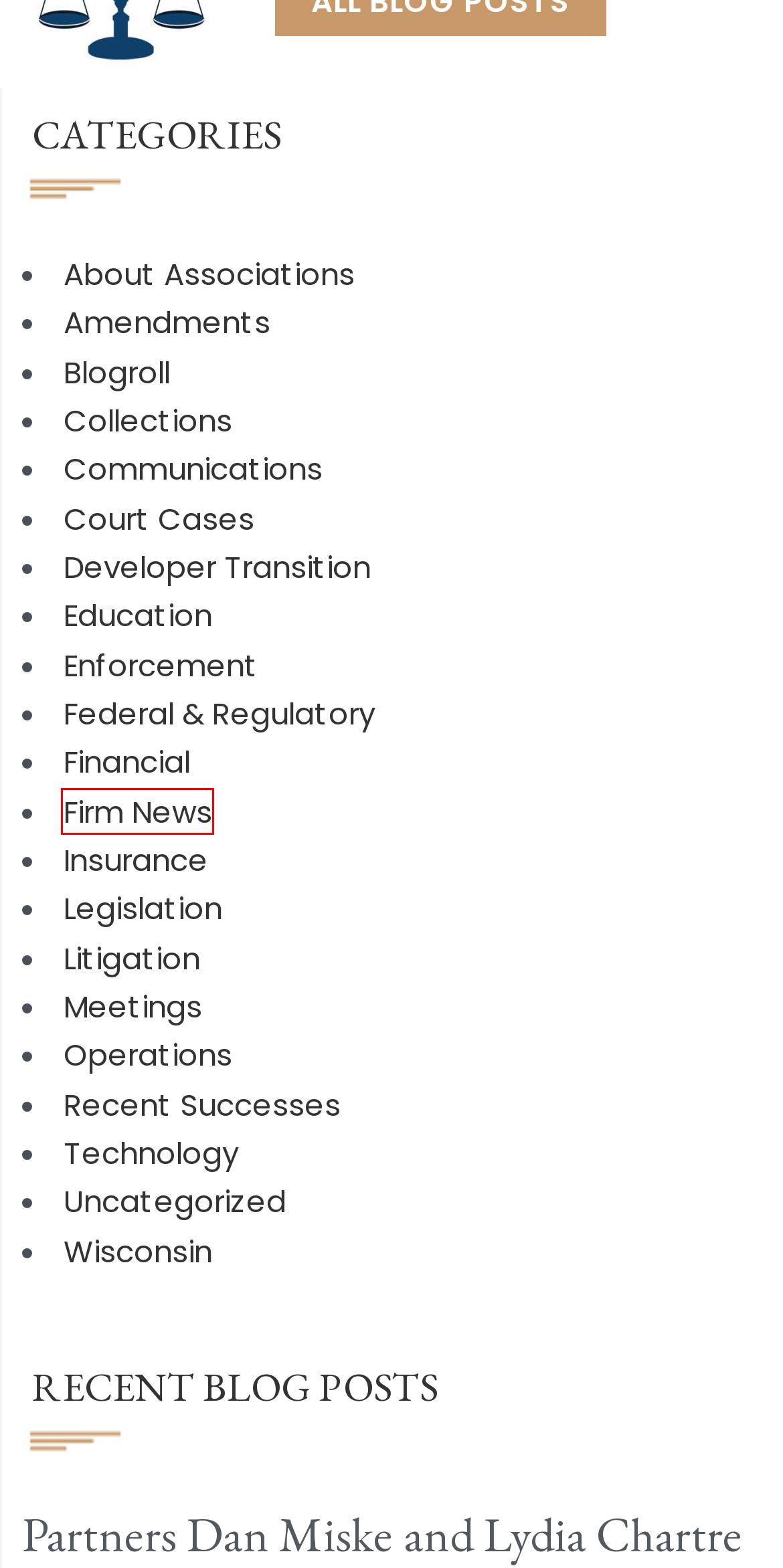You see a screenshot of a webpage with a red bounding box surrounding an element. Pick the webpage description that most accurately represents the new webpage after interacting with the element in the red bounding box. The options are:
A. Firm News Archives - Kaman & Cusimano
B. Court Cases Archives - Kaman & Cusimano
C. Operations Archives - Kaman & Cusimano
D. Communications Archives - Kaman & Cusimano
E. Uncategorized Archives - Kaman & Cusimano
F. Recent Successes Archives - Kaman & Cusimano
G. Blogroll Archives - Kaman & Cusimano
H. Wisconsin Archives - Kaman & Cusimano

A